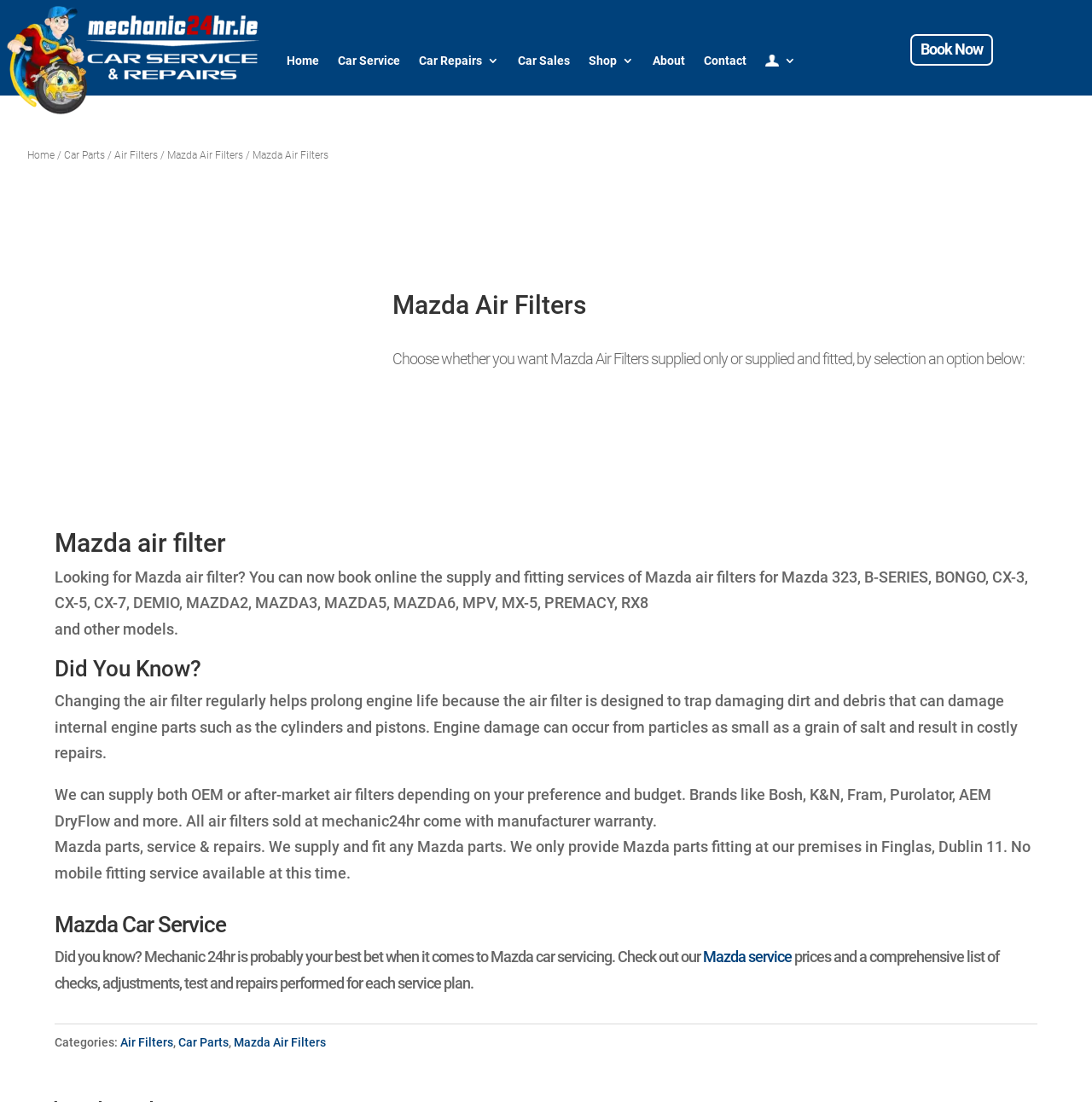Answer this question using a single word or a brief phrase:
What is the main topic of this webpage?

Mazda Air Filters